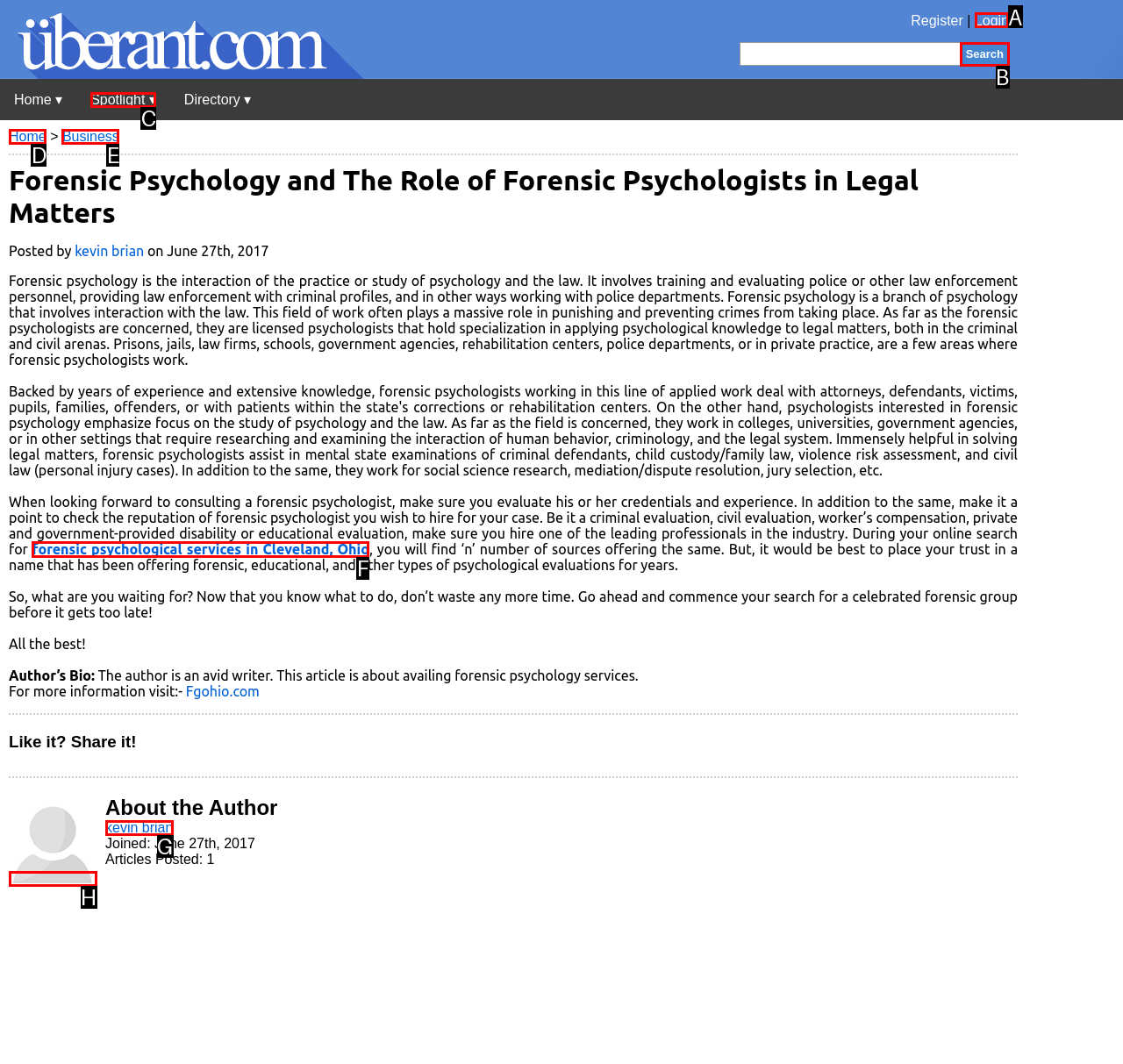Given the task: Login, tell me which HTML element to click on.
Answer with the letter of the correct option from the given choices.

A